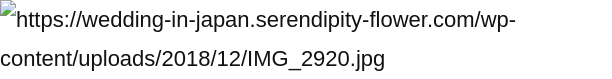Can you give a detailed response to the following question using the information from the image? What is the central focus surrounded by?

According to the caption, the central focus is surrounded by various decorations and floral arrangements, which enhance the aesthetic appeal and suggest a connection to themes of love and connection.